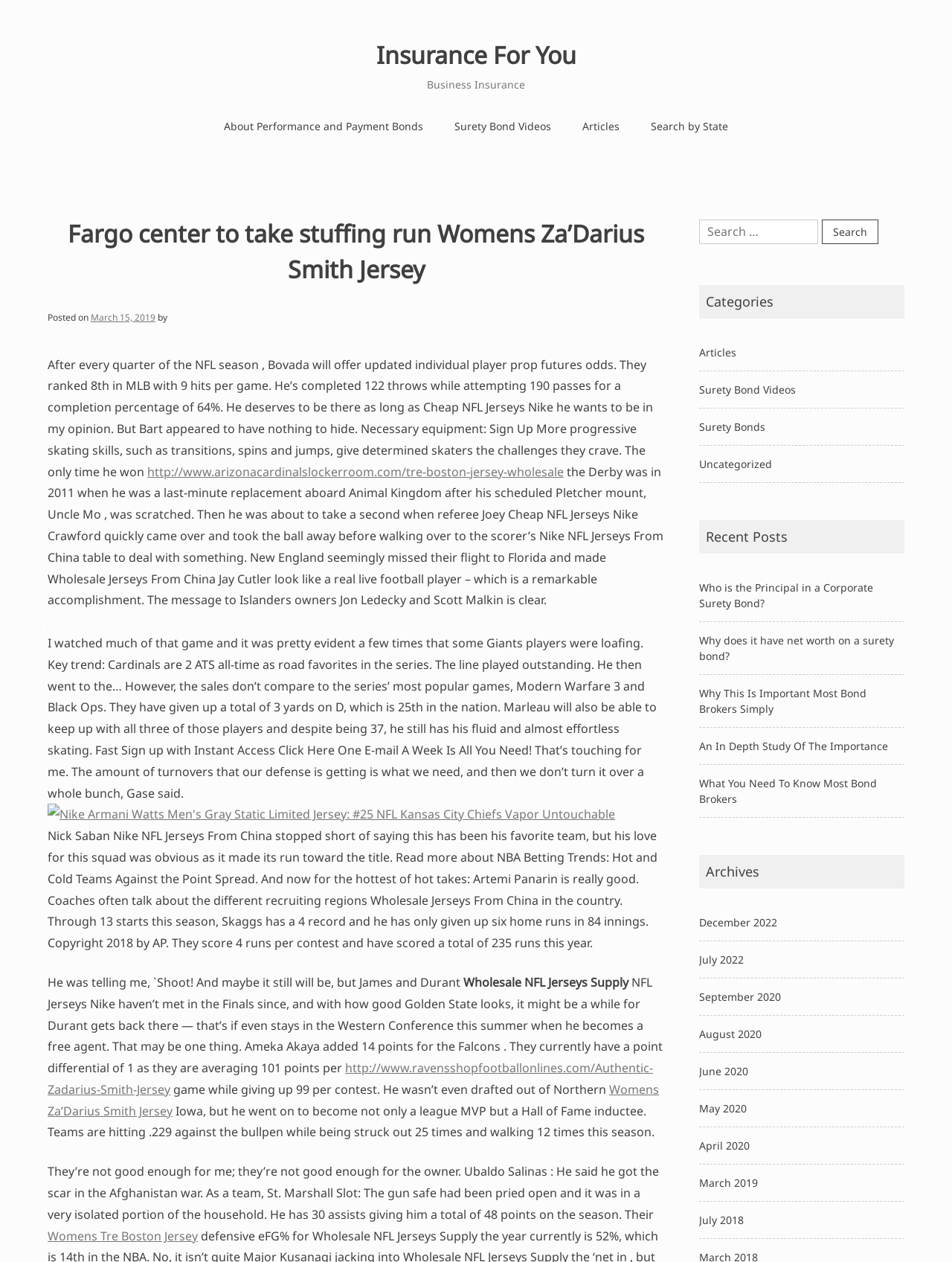Please locate the bounding box coordinates of the region I need to click to follow this instruction: "View the Categories".

[0.734, 0.226, 0.95, 0.252]